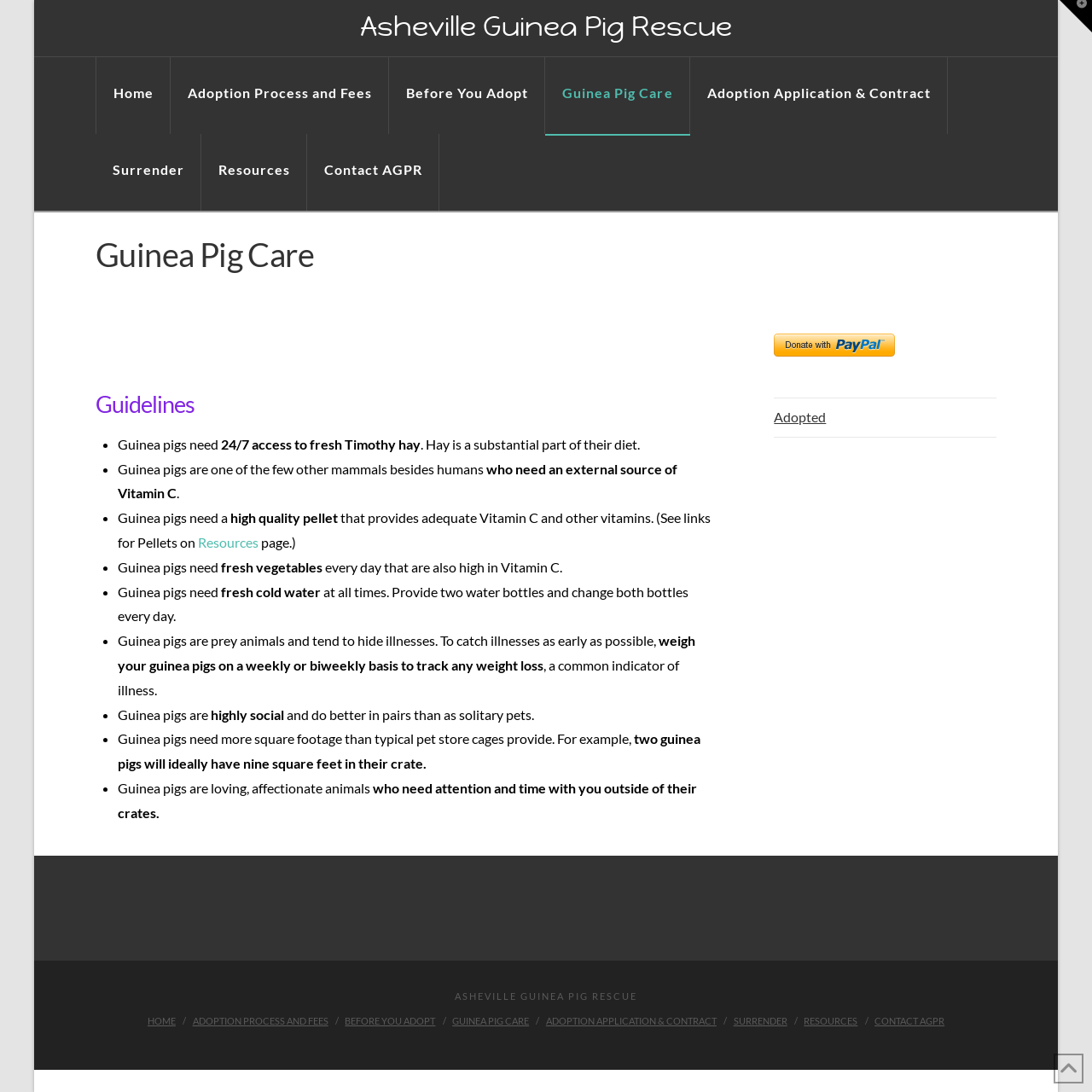Offer a meticulous caption that includes all visible features of the webpage.

The webpage is about Guinea Pig Care and is provided by the Asheville Guinea Pig Rescue. At the top of the page, there is a navigation menu with links to various sections, including Home, Adoption Process and Fees, Before You Adopt, Guinea Pig Care, Adoption Application & Contract, Surrender, Resources, and Contact AGPR.

Below the navigation menu, there is a heading that reads "Guinea Pig Care" and an article that provides guidelines for caring for guinea pigs. The guidelines are presented in a list format, with each item preceded by a bullet point. The guidelines cover topics such as providing fresh Timothy hay, a high-quality pellet, fresh vegetables, and fresh cold water. They also emphasize the importance of weighing guinea pigs regularly to track any weight loss, which can be an indicator of illness.

The guidelines also highlight the social nature of guinea pigs and the need for them to be kept in pairs or groups. Additionally, they stress the importance of providing a large enough enclosure, with a recommended minimum of nine square feet for two guinea pigs.

To the right of the article, there is a complementary section that contains a button to make payments with PayPal and a link to a page about adopted guinea pigs.

At the bottom of the page, there is a footer section that contains links to various sections of the website, including Home, Adoption Process and Fees, Before You Adopt, Guinea Pig Care, Adoption Application & Contract, Surrender, Resources, and Contact AGPR. There is also a link to return to the top of the page.

Overall, the webpage provides valuable information and resources for individuals who are interested in caring for guinea pigs.